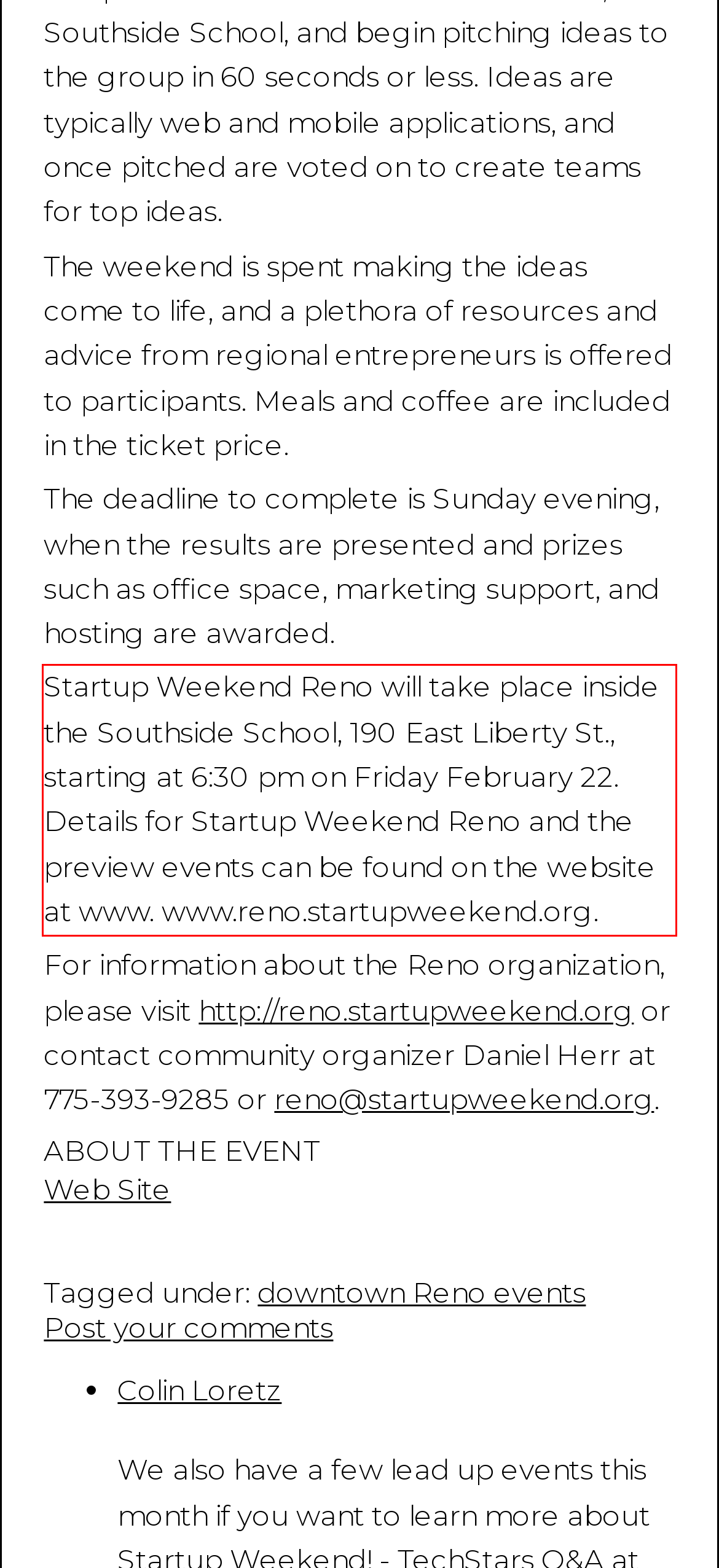There is a screenshot of a webpage with a red bounding box around a UI element. Please use OCR to extract the text within the red bounding box.

Startup Weekend Reno will take place inside the Southside School, 190 East Liberty St., starting at 6:30 pm on Friday February 22. Details for Startup Weekend Reno and the preview events can be found on the website at www. www.reno.startupweekend.org.